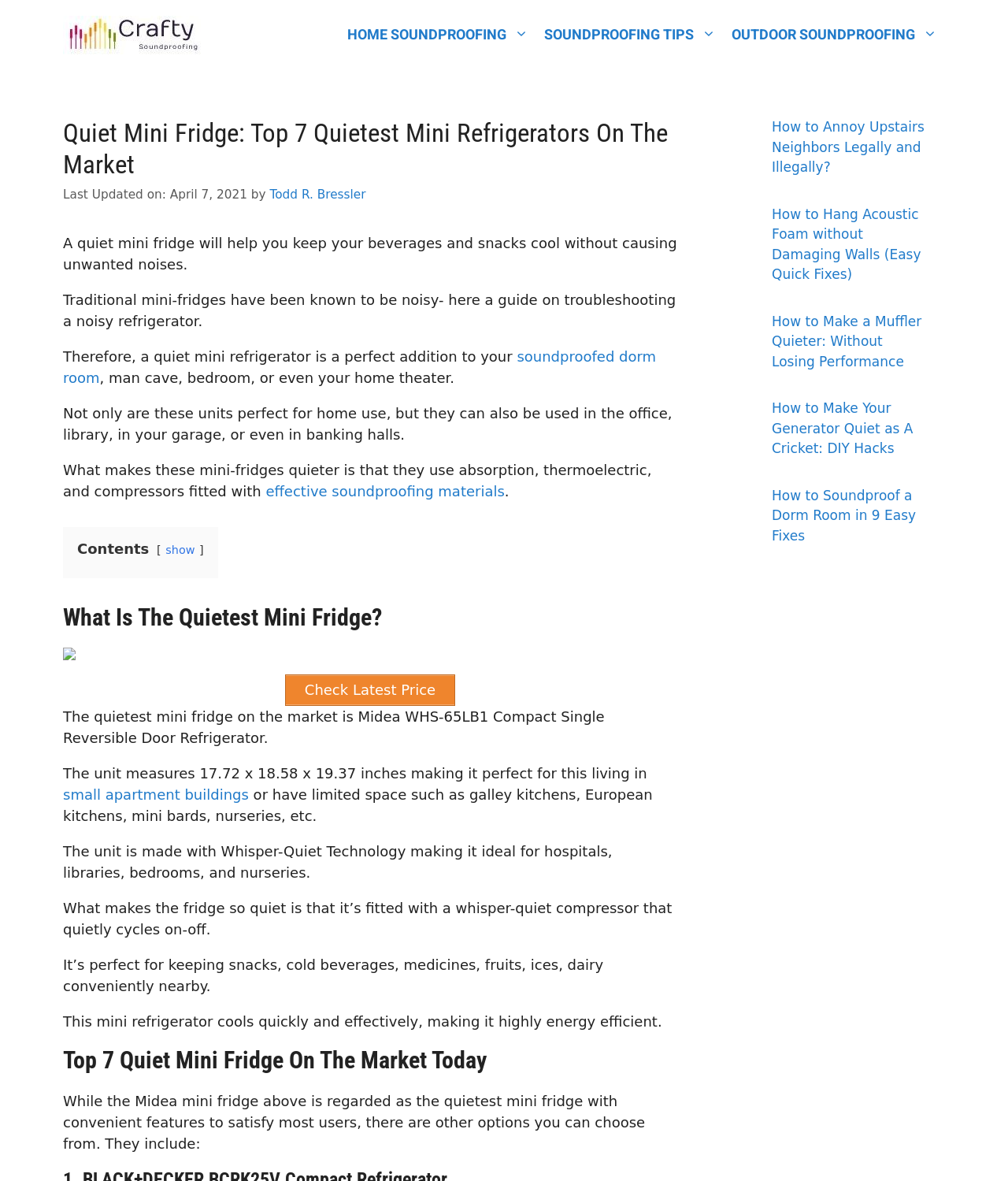Based on the provided description, "show", find the bounding box of the corresponding UI element in the screenshot.

[0.164, 0.46, 0.193, 0.471]